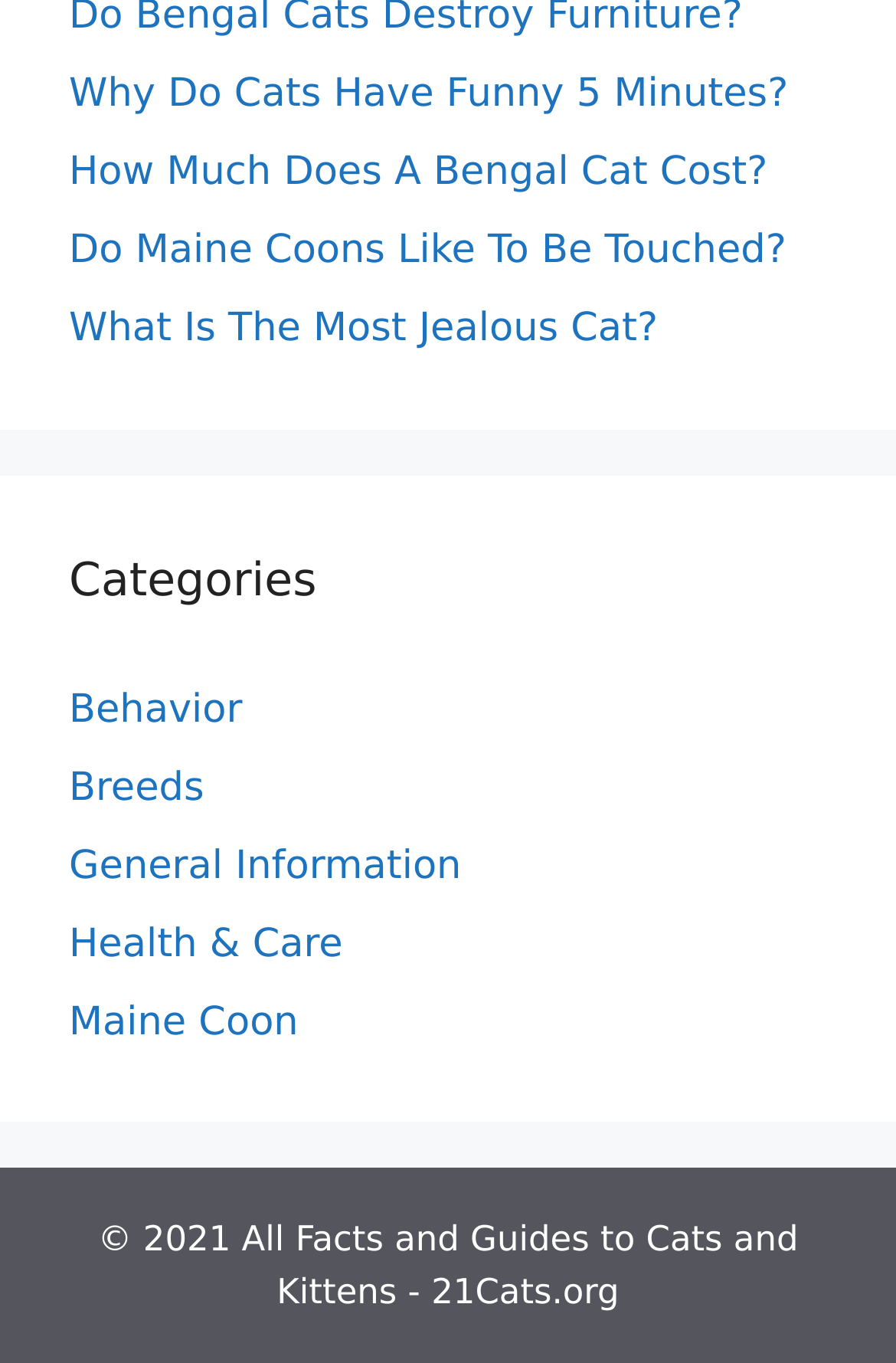Identify the bounding box coordinates for the region of the element that should be clicked to carry out the instruction: "read about why cats have funny 5 minutes". The bounding box coordinates should be four float numbers between 0 and 1, i.e., [left, top, right, bottom].

[0.077, 0.053, 0.88, 0.087]